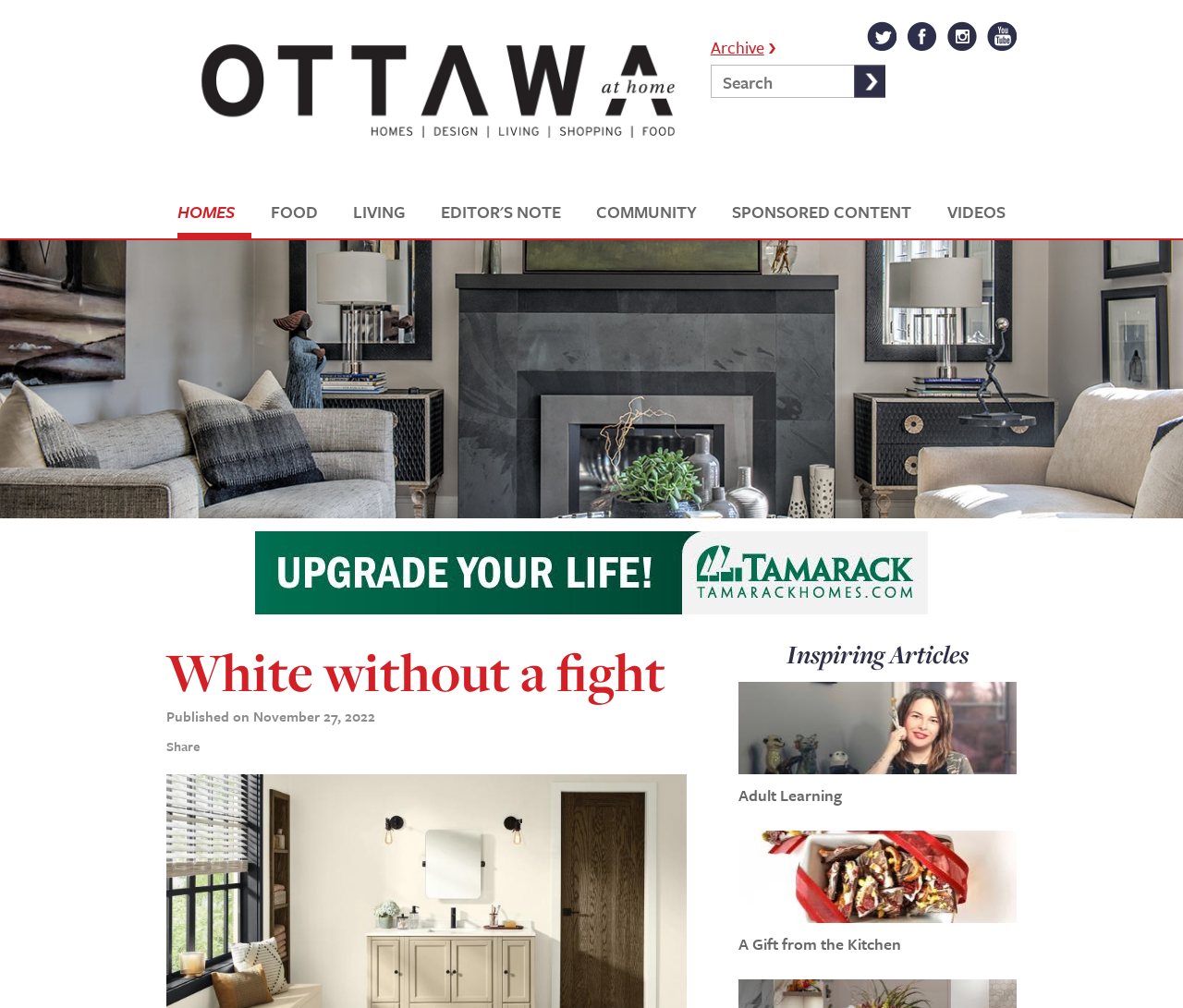Identify the primary heading of the webpage and provide its text.

White without a fight
Published on November 27, 2022